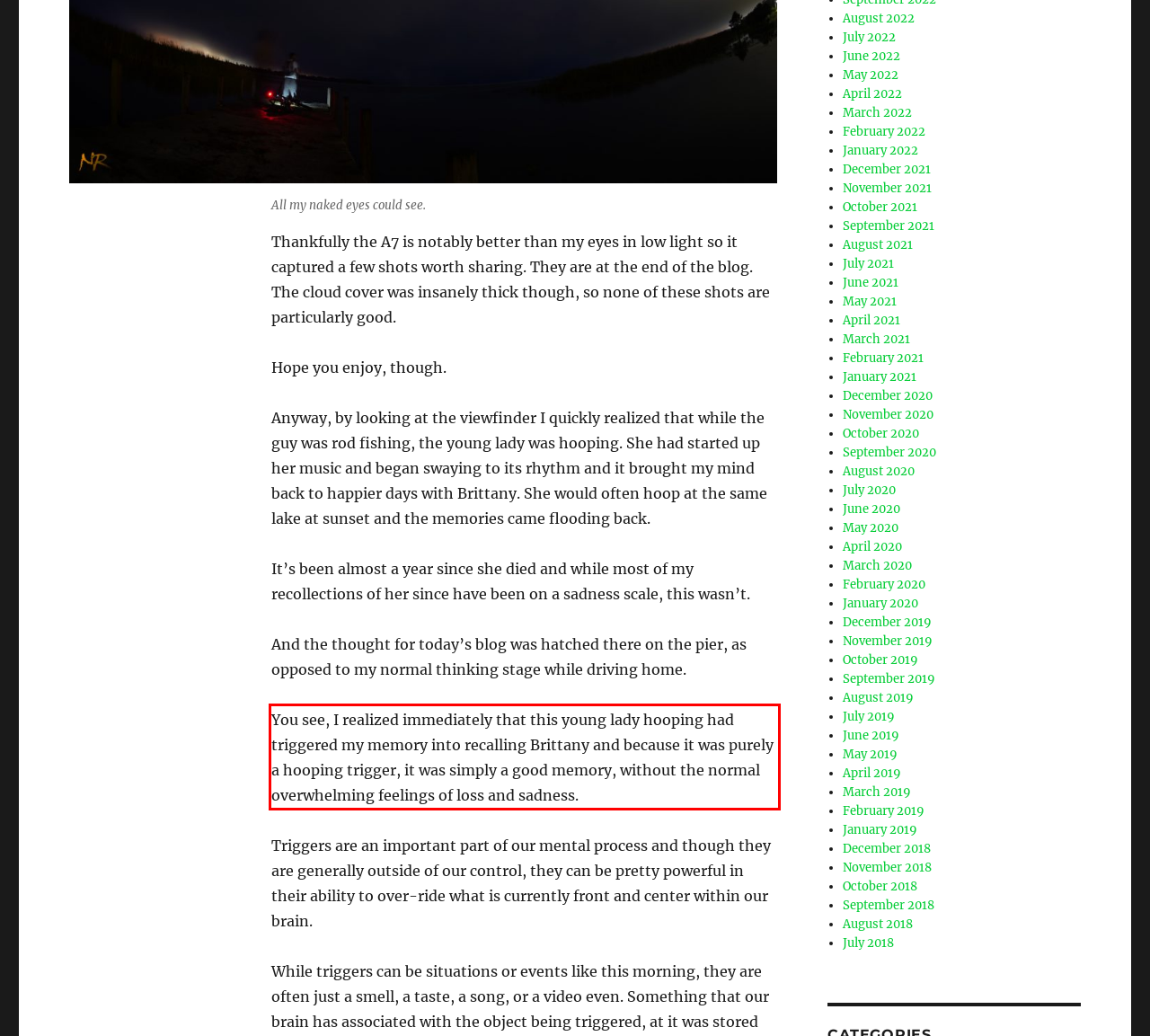Please perform OCR on the text within the red rectangle in the webpage screenshot and return the text content.

You see, I realized immediately that this young lady hooping had triggered my memory into recalling Brittany and because it was purely a hooping trigger, it was simply a good memory, without the normal overwhelming feelings of loss and sadness.